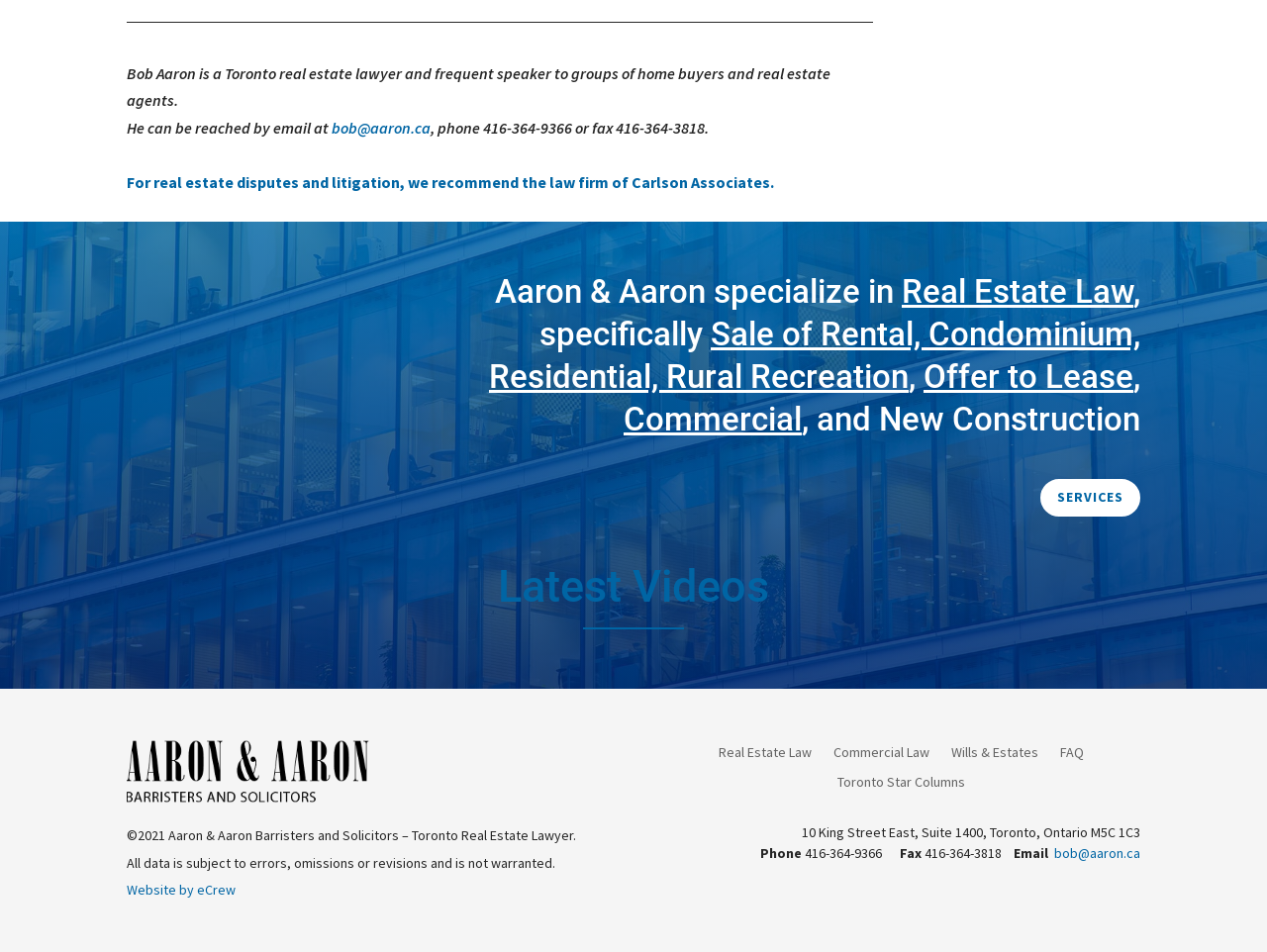Please specify the coordinates of the bounding box for the element that should be clicked to carry out this instruction: "Click on the 'VMware Fusion 8.5 License Key' link". The coordinates must be four float numbers between 0 and 1, formatted as [left, top, right, bottom].

None